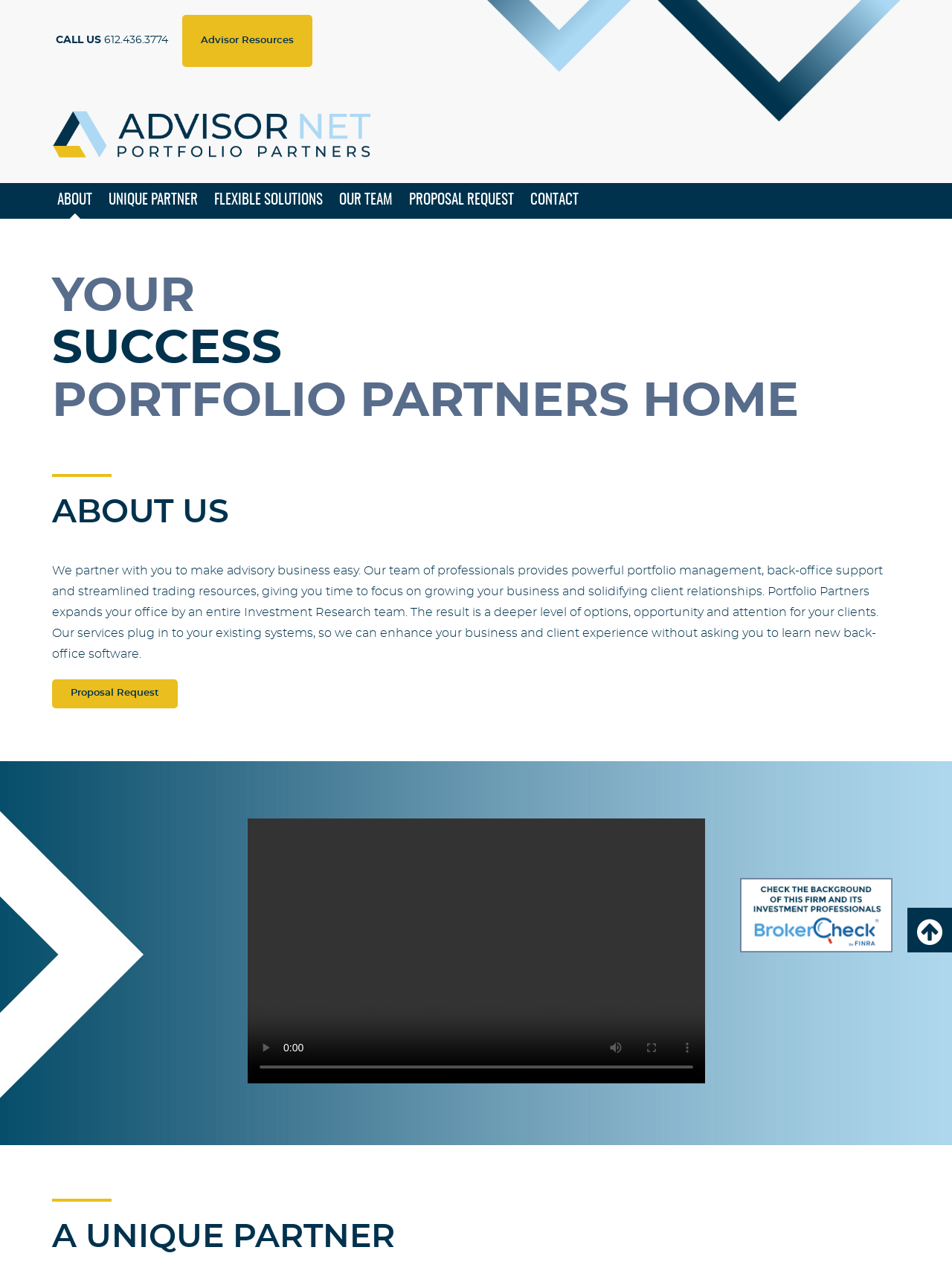Answer with a single word or phrase: 
What is the purpose of Portfolio Partners?

To provide portfolio management and back-office support